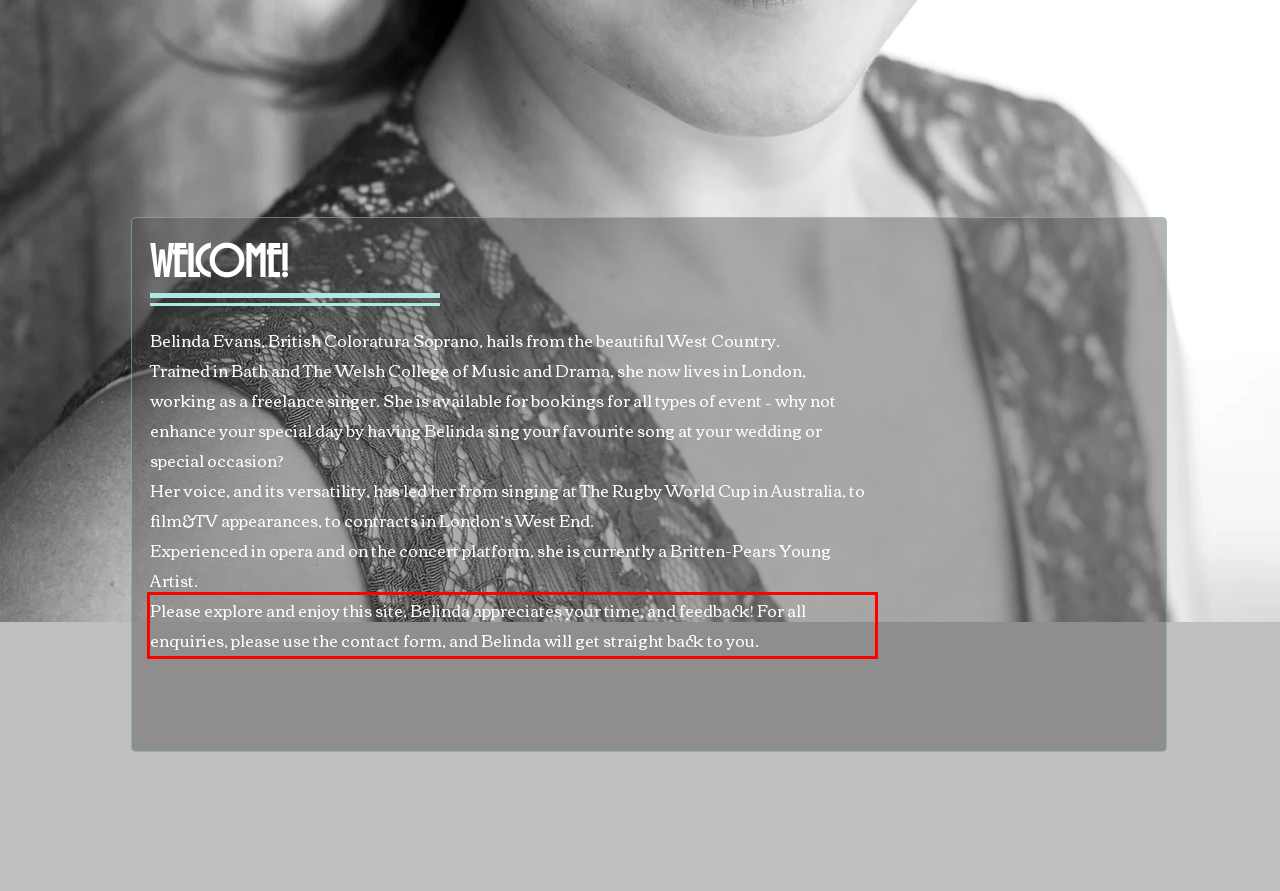Given a screenshot of a webpage, locate the red bounding box and extract the text it encloses.

Please explore and enjoy this site, Belinda appreciates your time, and feedback! For all enquiries, please use the contact form, and Belinda will get straight back to you.